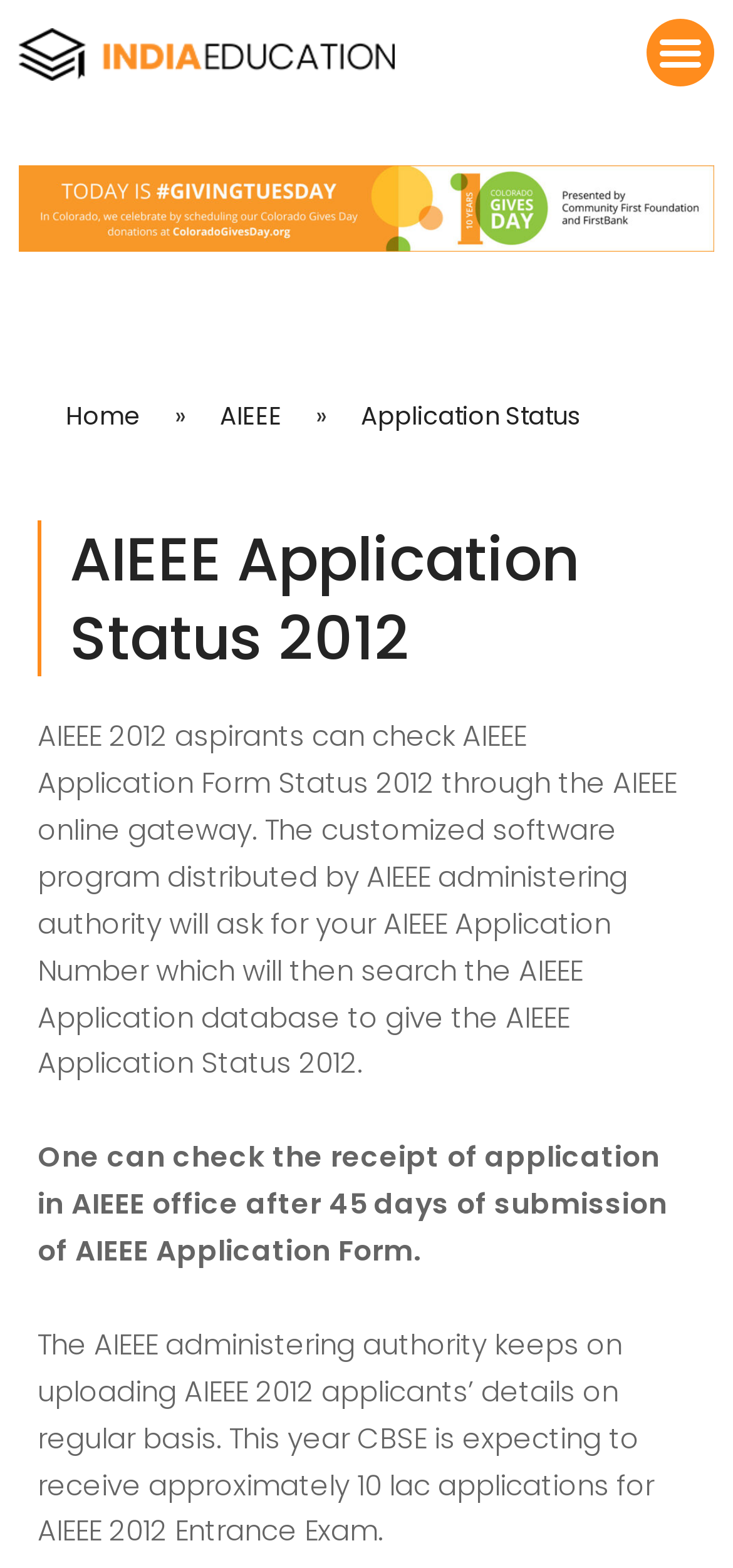Using the details in the image, give a detailed response to the question below:
What is the current webpage about?

The webpage is about AIEEE Application Status 2012, where AIEEE 2012 aspirants can check their application status through the AIEEE online gateway, and it provides information about the application process and the expected number of applications for AIEEE 2012 Entrance Exam.